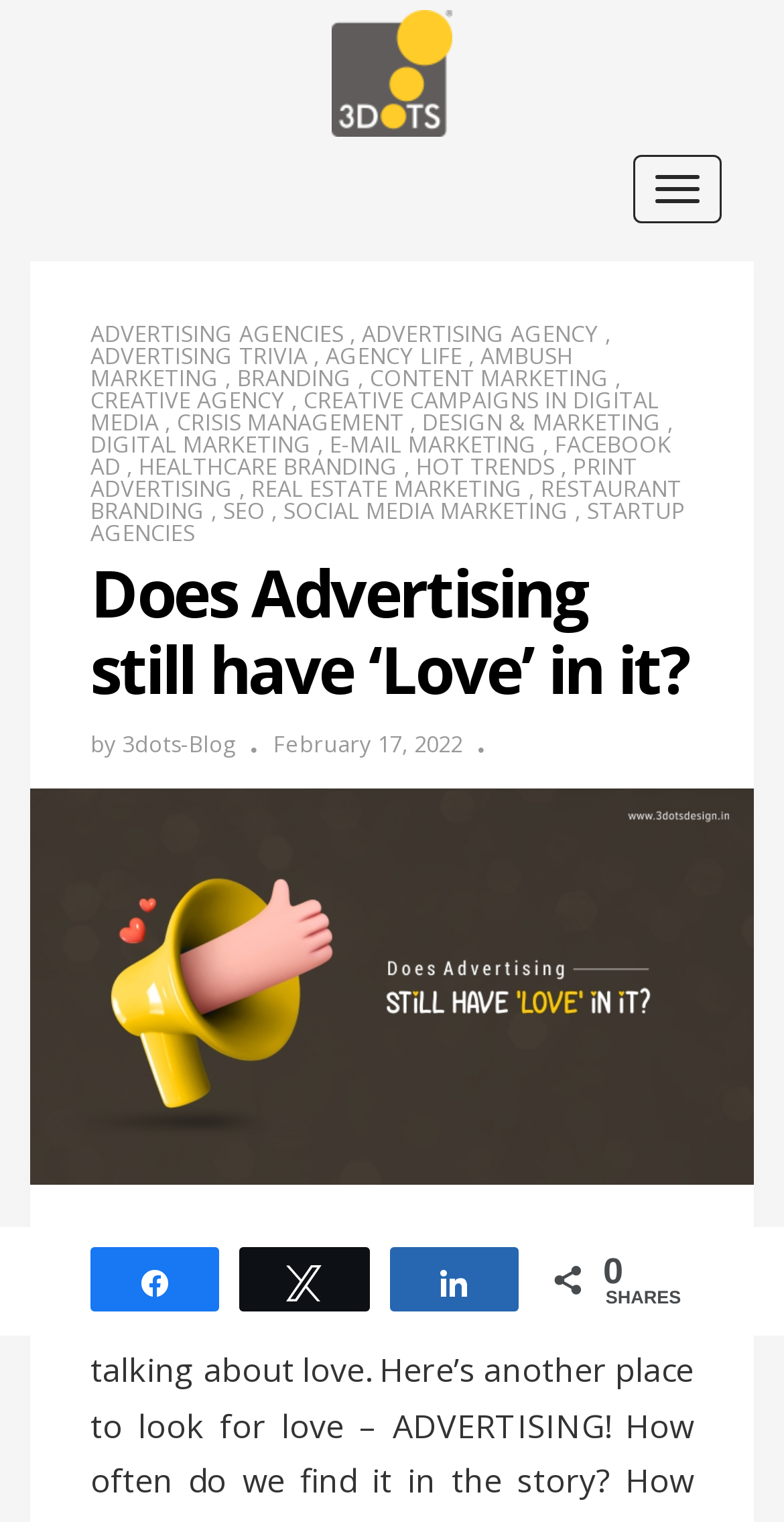Find the bounding box coordinates for the element that must be clicked to complete the instruction: "Toggle the navigation button". The coordinates should be four float numbers between 0 and 1, indicated as [left, top, right, bottom].

[0.808, 0.102, 0.921, 0.146]